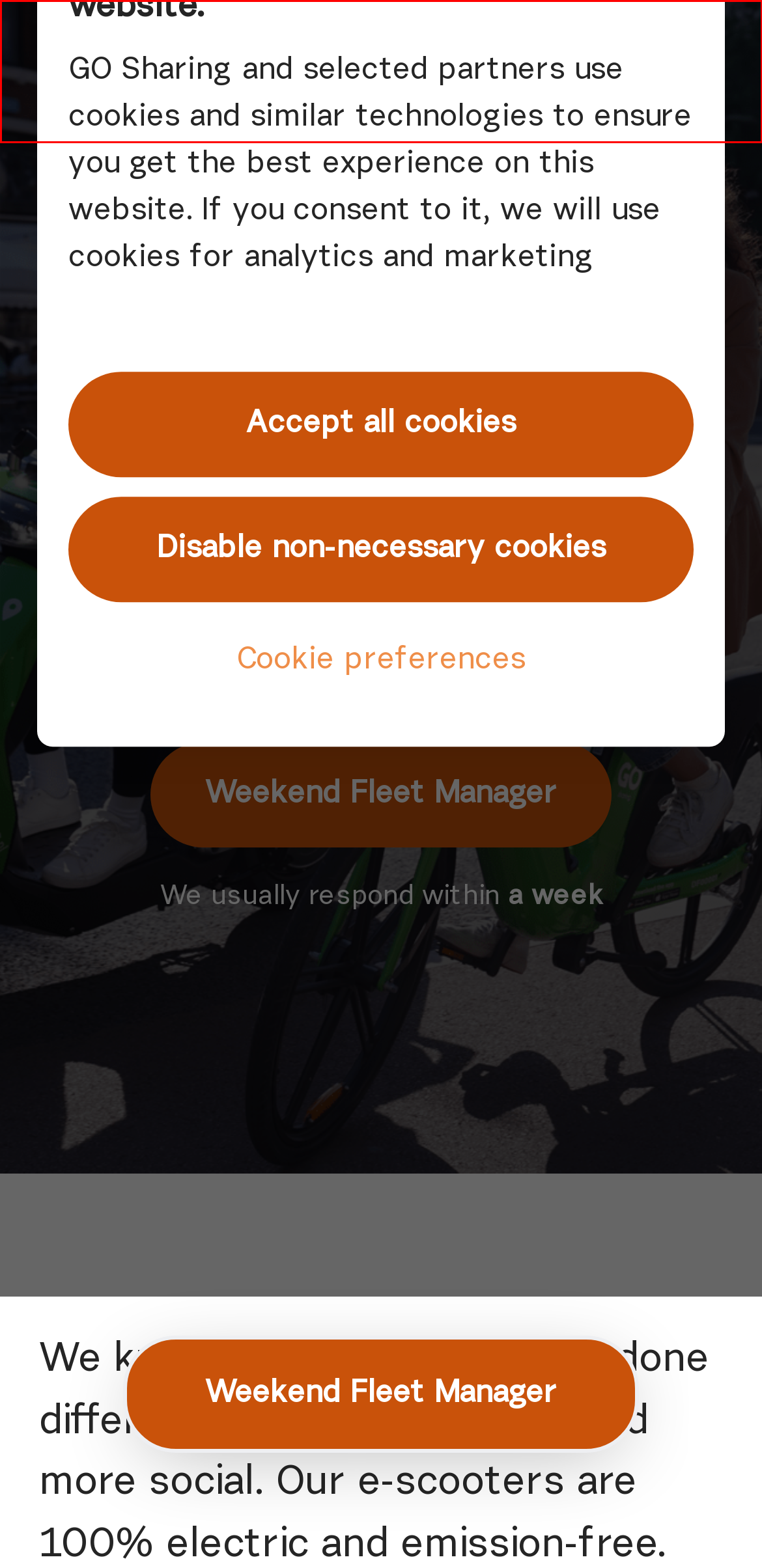Observe the provided screenshot of a webpage that has a red rectangle bounding box. Determine the webpage description that best matches the new webpage after clicking the element inside the red bounding box. Here are the candidates:
A. Cookie Policy - GO Sharing
B. Teamtailor
C. People - GO Sharing
D. Welcome to our career site - GO Sharing
E. Fleet Supervisor - Amsterdam (Weekends) - GO Sharing
F. Jobs list - GO Sharing
G. Area Manager / West Netherlands - GO Sharing
H. Fleet Supervisor - Amsterdam - GO Sharing

D